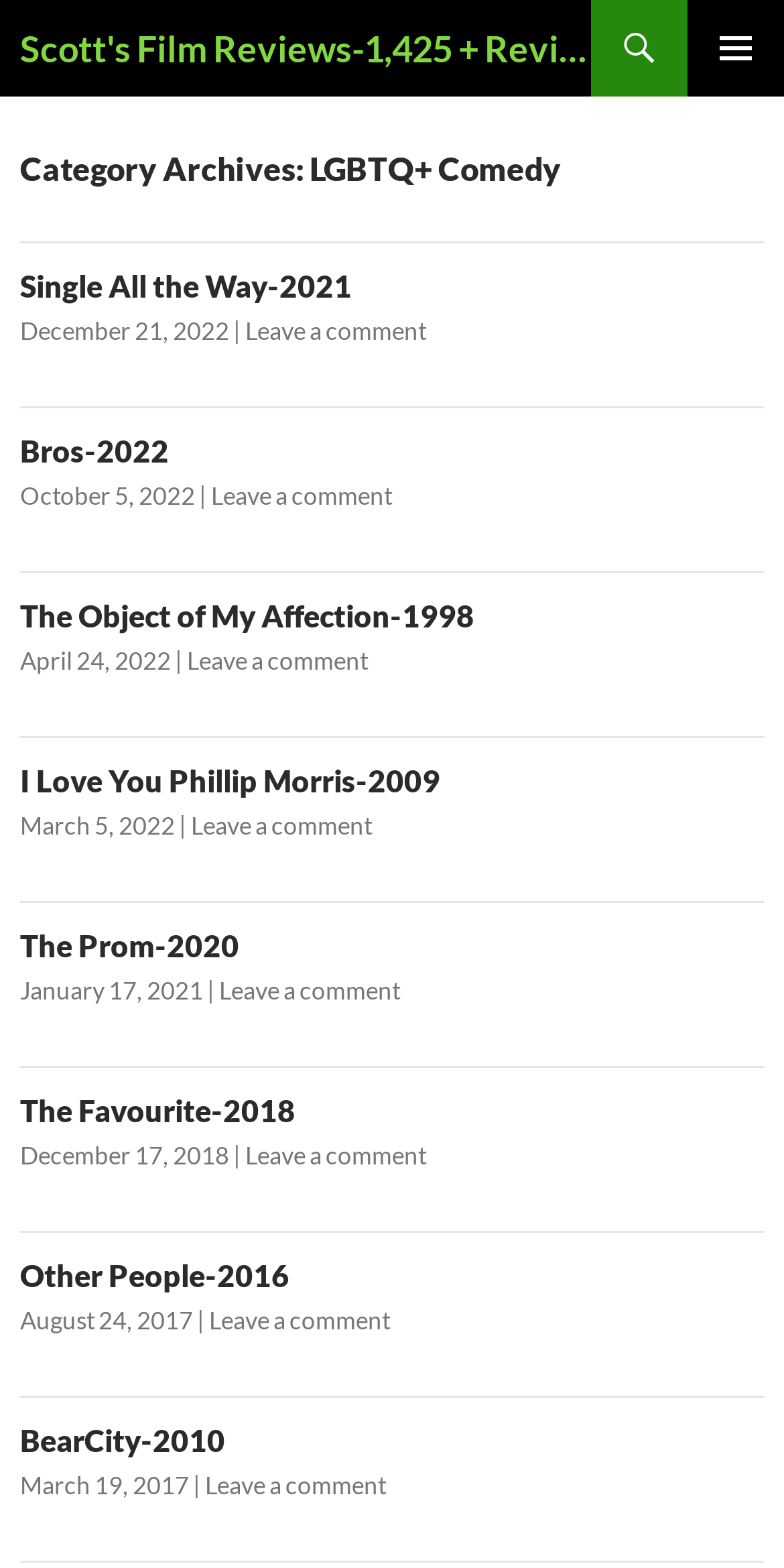Locate the bounding box coordinates of the UI element described by: "The Object of My Affection-1998". The bounding box coordinates should consist of four float numbers between 0 and 1, i.e., [left, top, right, bottom].

[0.026, 0.381, 0.605, 0.404]